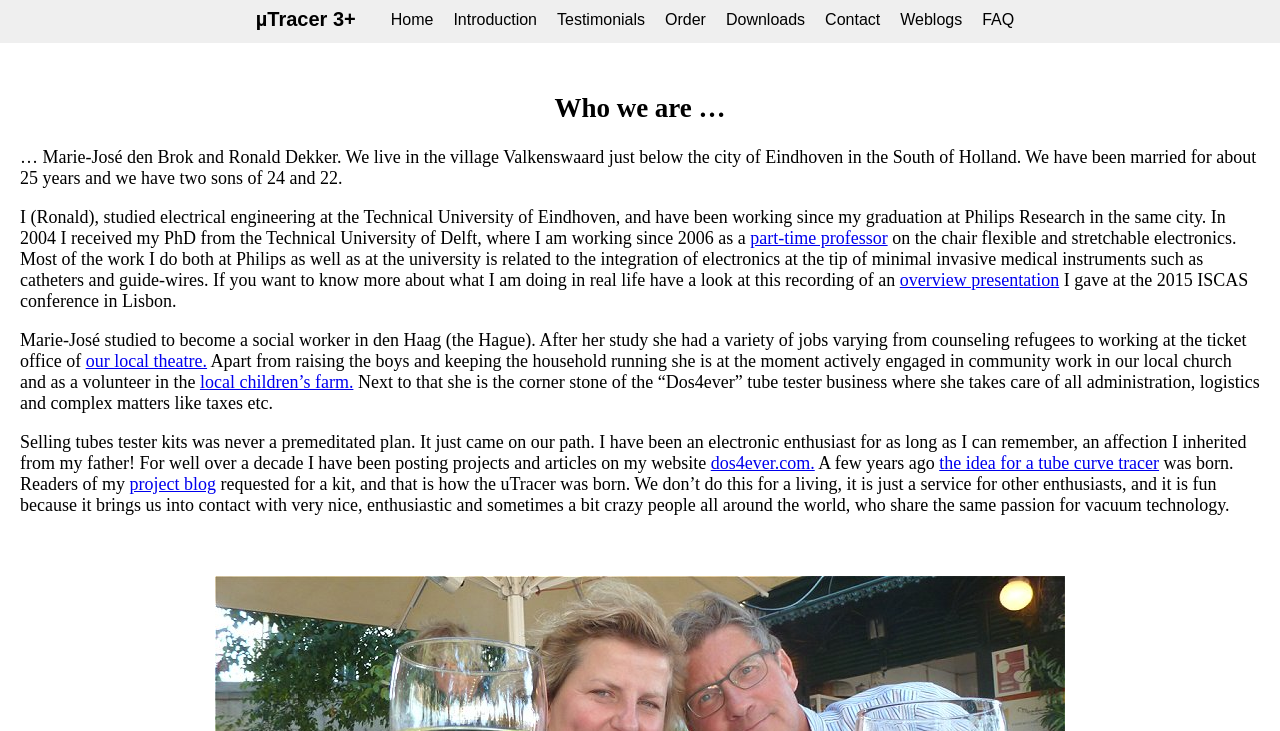Answer the question in a single word or phrase:
What is Marie-José den Brok's role in the 'Dos4ever' business?

Administration and logistics